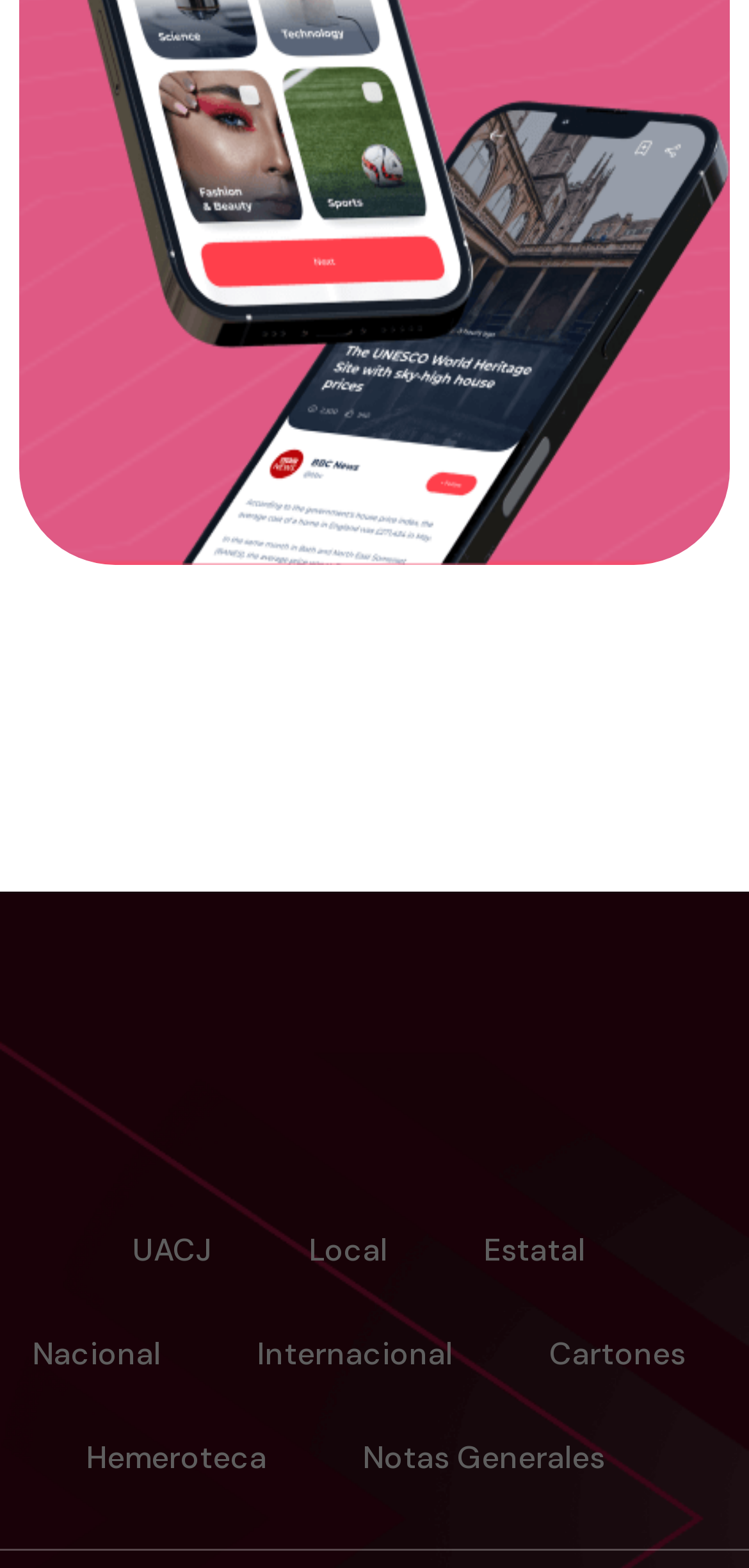Give a one-word or one-phrase response to the question: 
What is the last link in the middle section?

Cartones